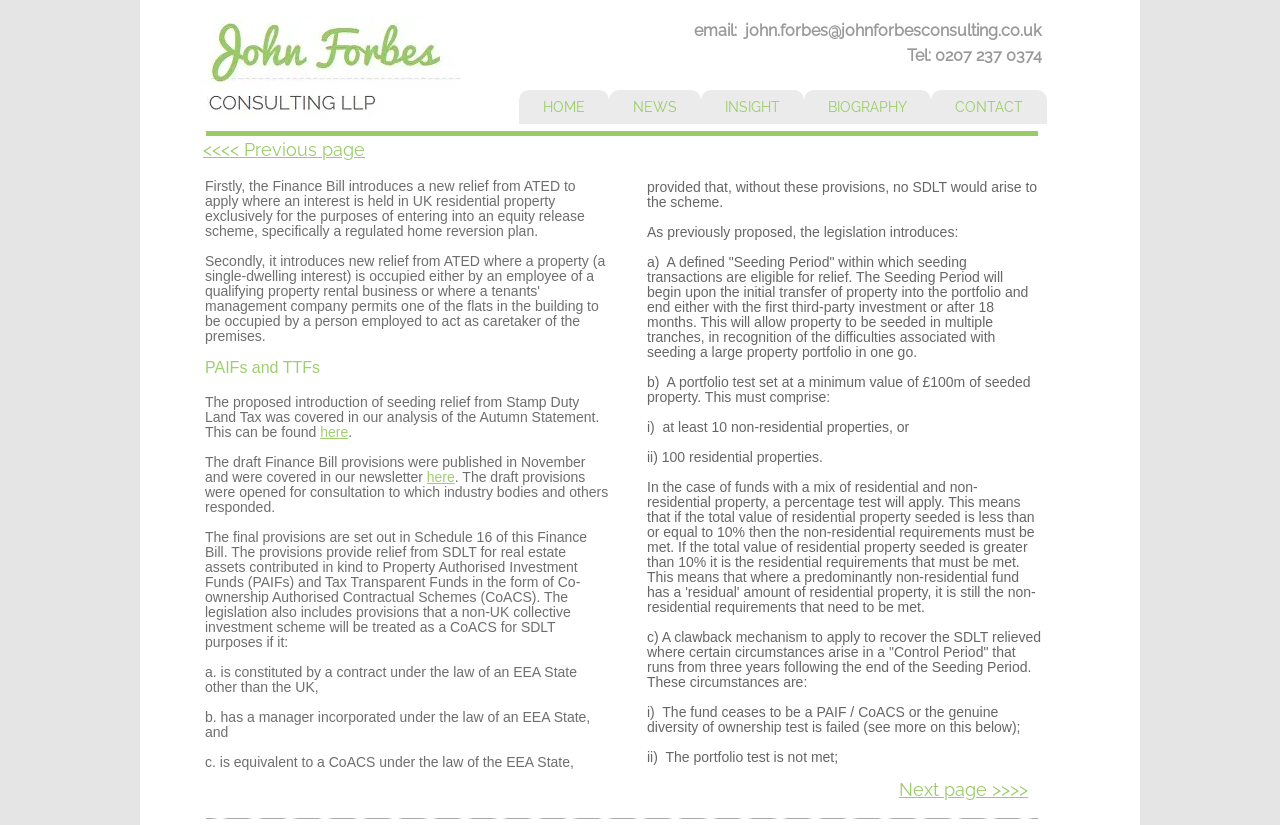Can you show the bounding box coordinates of the region to click on to complete the task described in the instruction: "click the 'HOME' link"?

[0.405, 0.109, 0.476, 0.15]